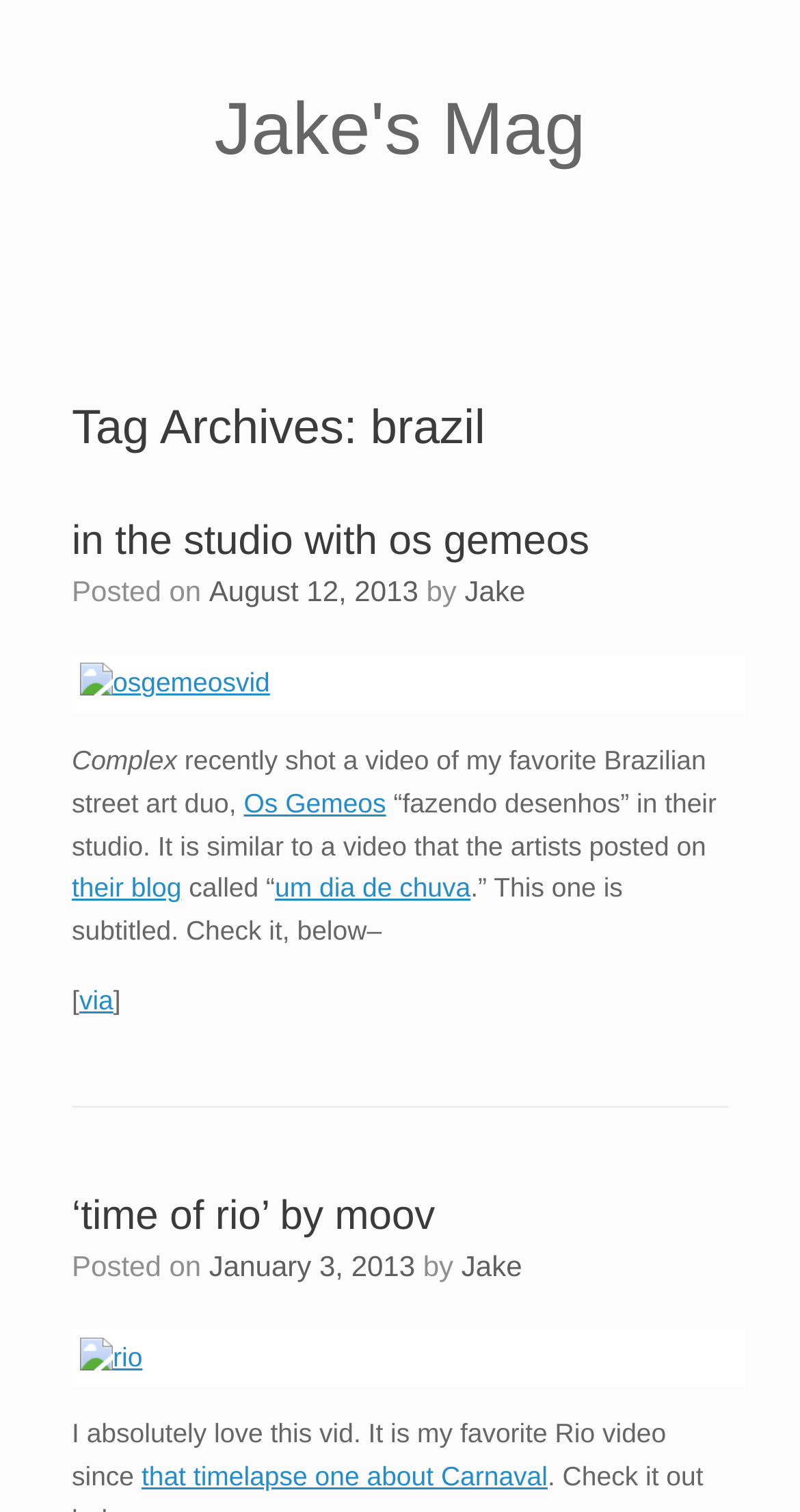What is the name of the author of the first article?
Give a one-word or short phrase answer based on the image.

Jake